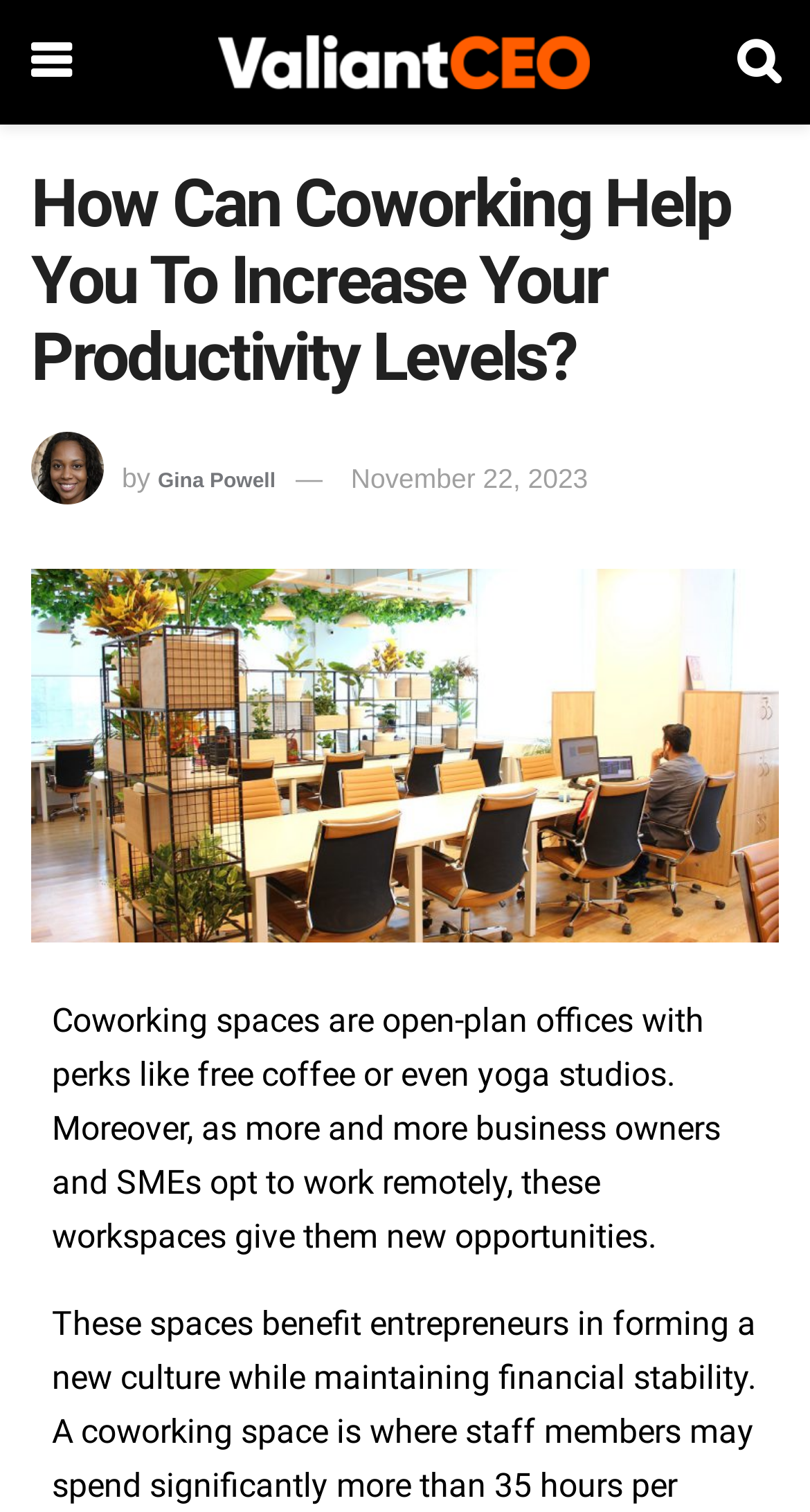Give a short answer to this question using one word or a phrase:
What is the author of the article?

Gina Powell